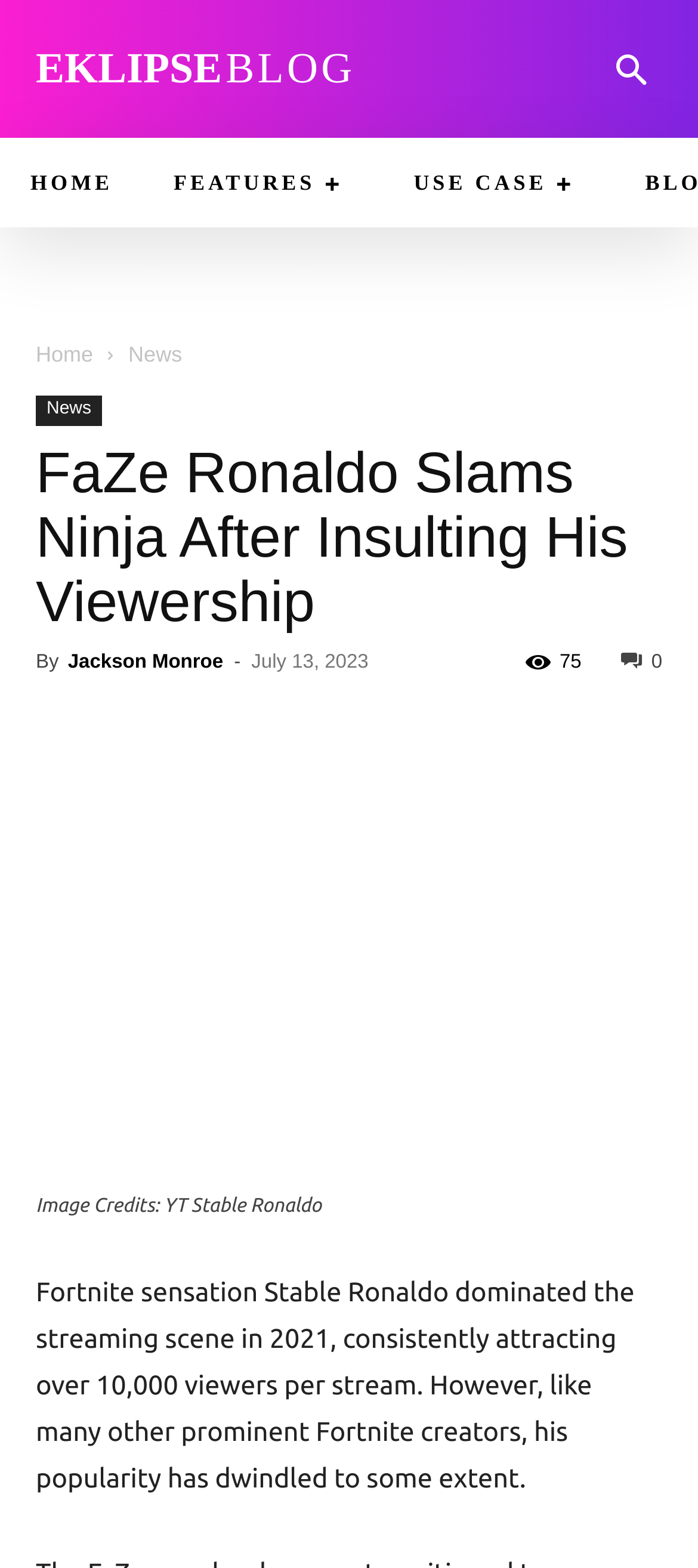Identify the bounding box coordinates of the HTML element based on this description: "EklipseBlog".

[0.051, 0.03, 0.635, 0.058]